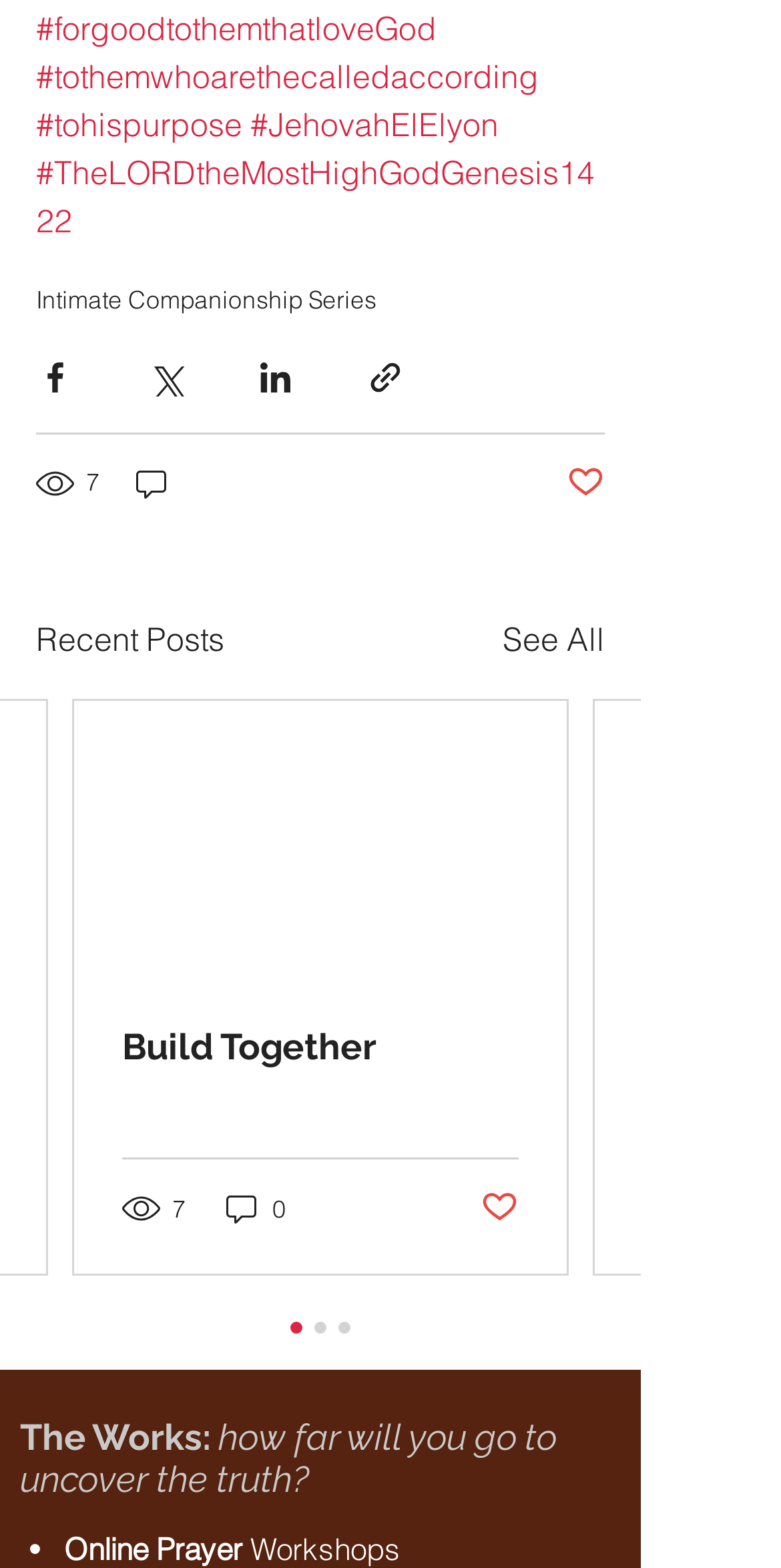Provide a brief response in the form of a single word or phrase:
How many views does the first article have?

7 views